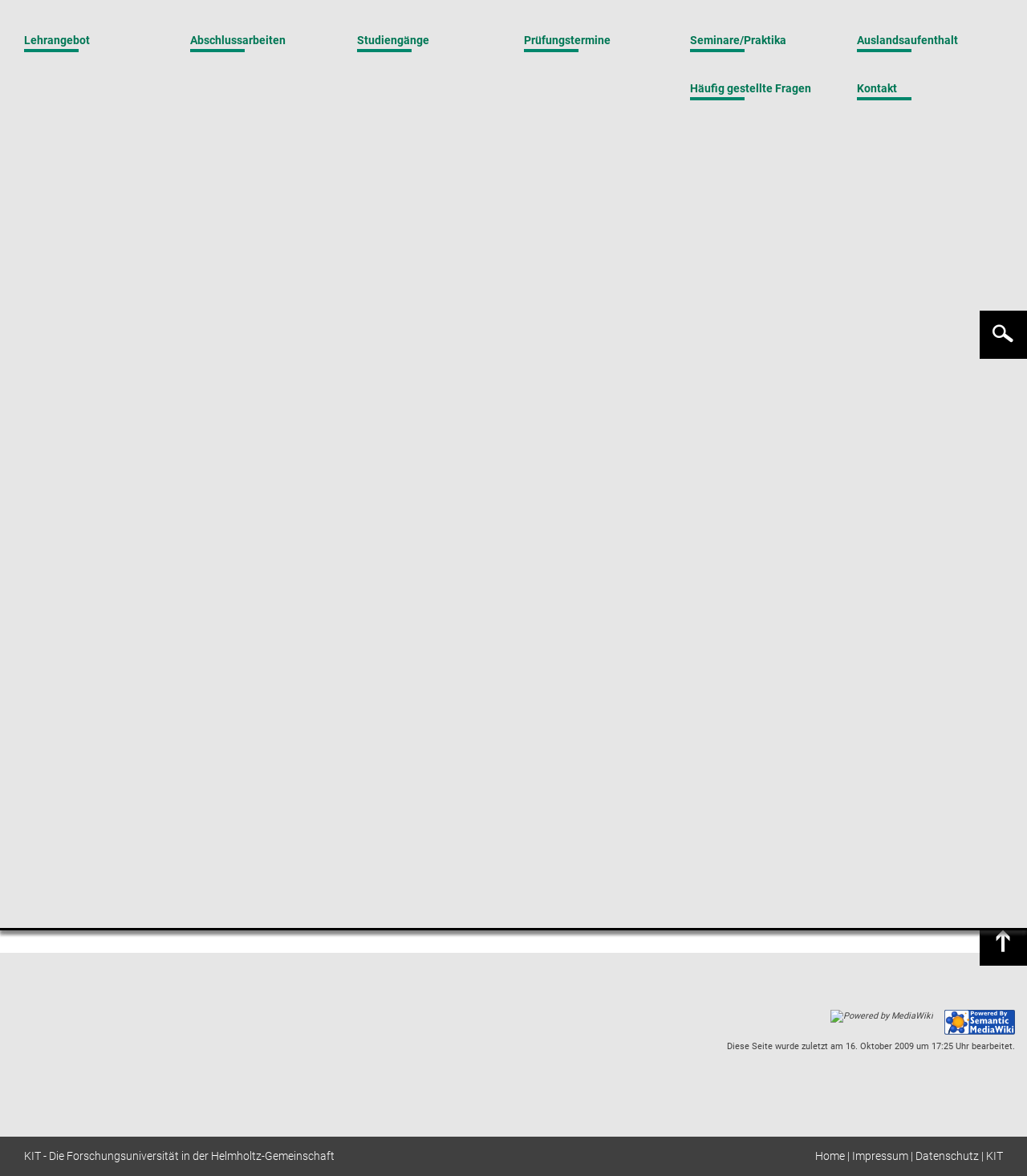Please determine the bounding box coordinates, formatted as (top-left x, top-left y, bottom-right x, bottom-right y), with all values as floating point numbers between 0 and 1. Identify the bounding box of the region described as: Bob Wielinga

[0.602, 0.273, 0.68, 0.286]